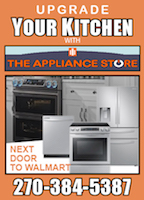Give a one-word or one-phrase response to the question:
What is the name of the store?

The Appliance Store